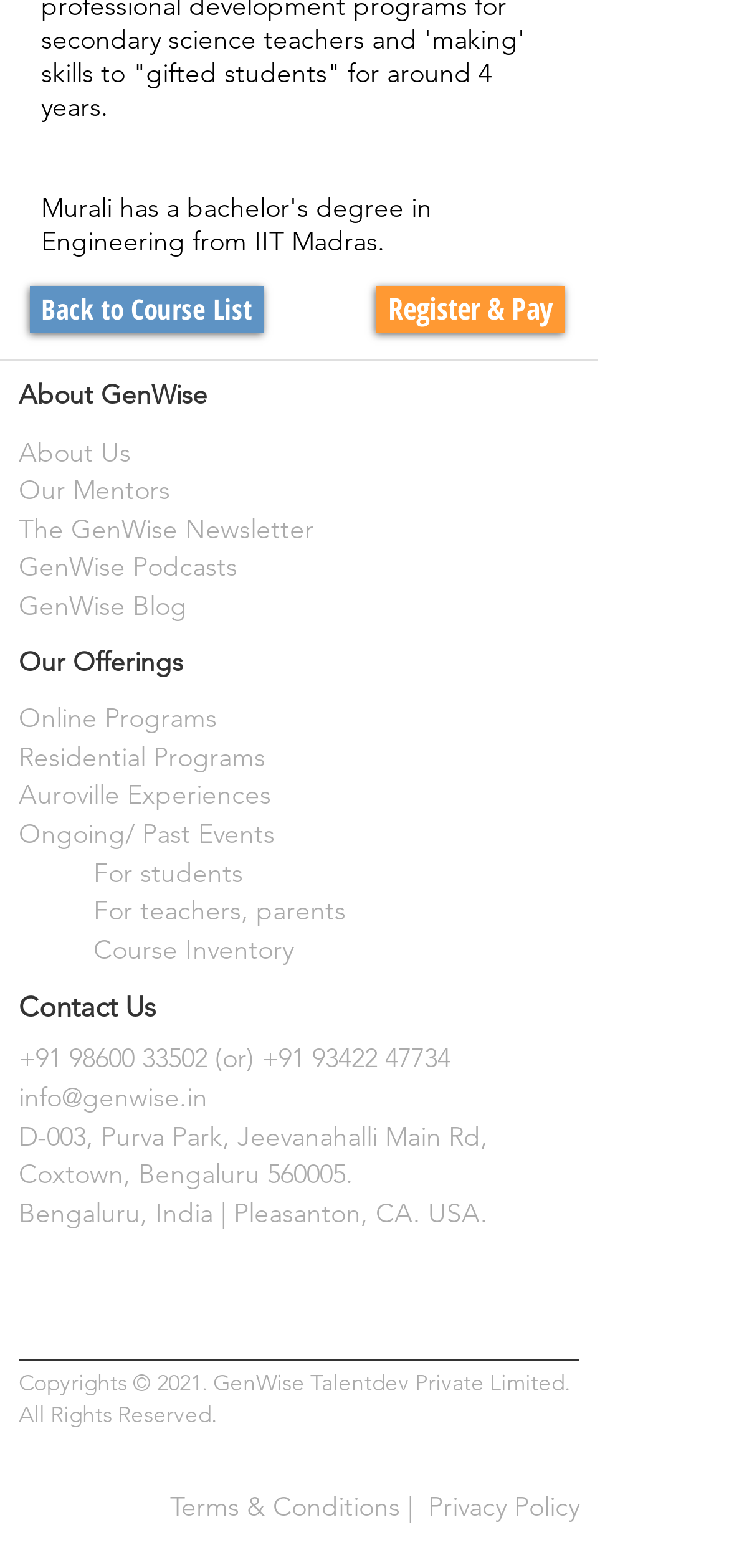Using the information in the image, give a comprehensive answer to the question: 
What are the contact phone numbers?

The contact phone numbers can be found in the 'Contact Us' section of the webpage, where two phone numbers are listed: '+91 98600 33502' and '+91 93422 47734'.